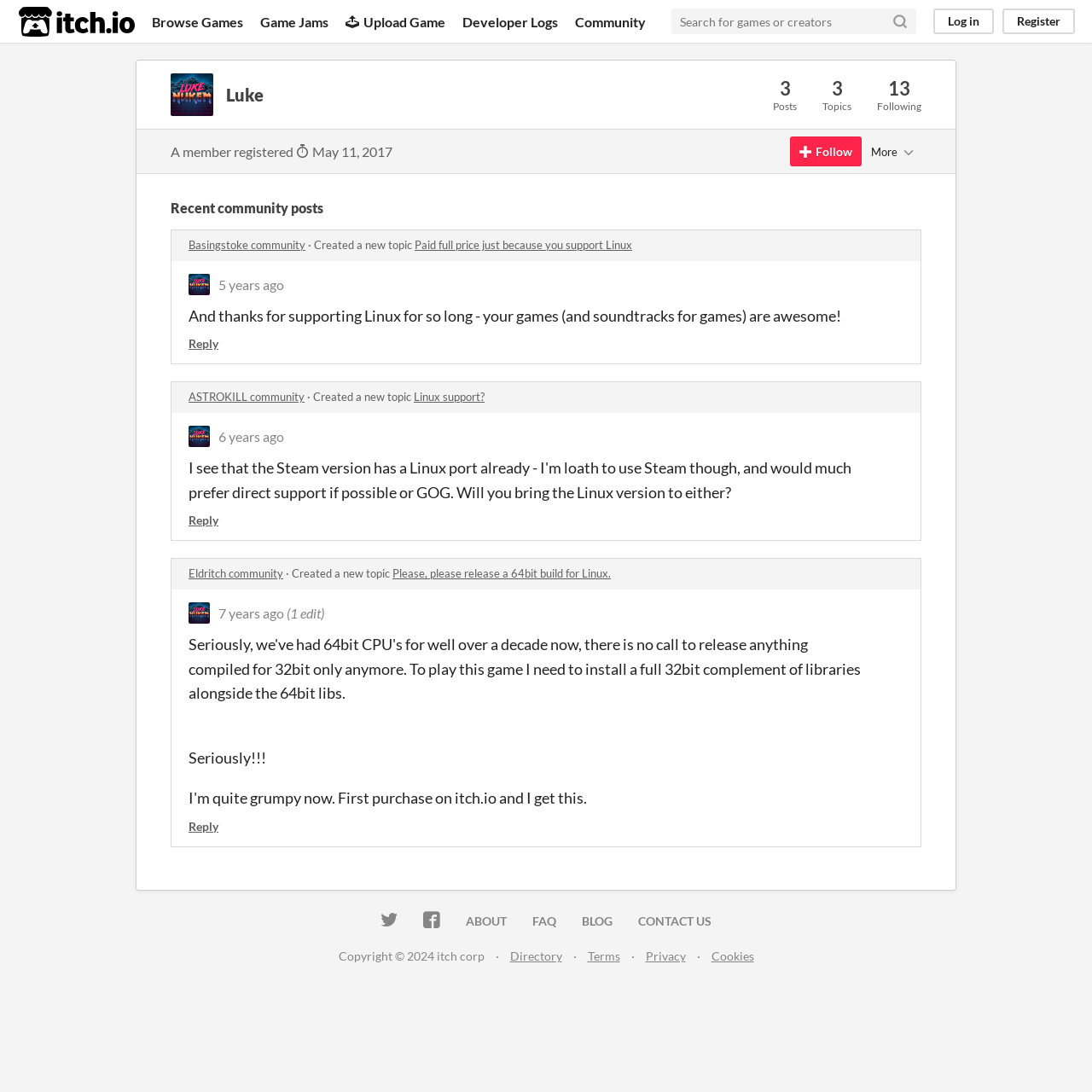Identify the bounding box coordinates of the section that should be clicked to achieve the task described: "Reply to a community post".

[0.173, 0.308, 0.2, 0.321]